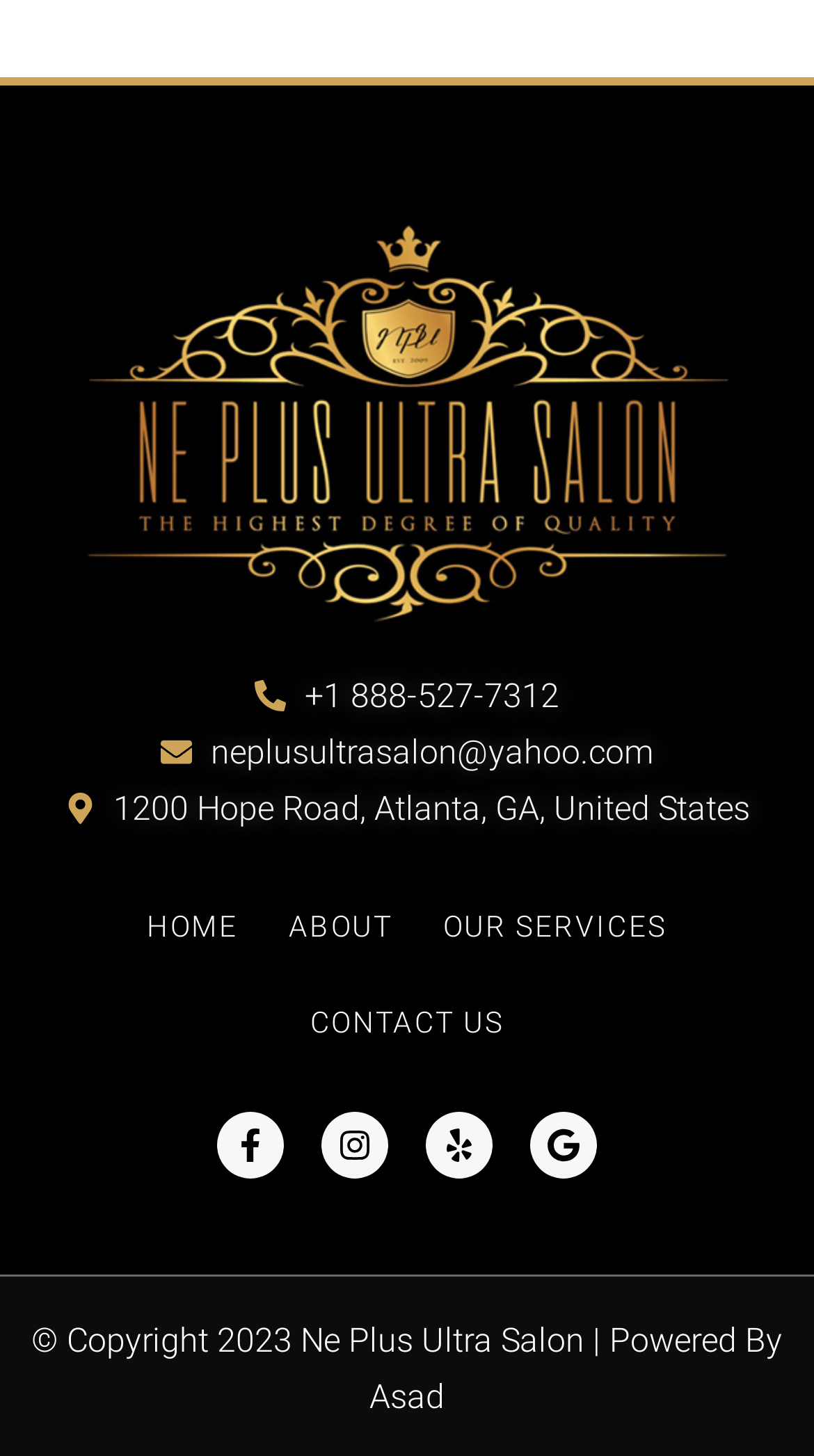Specify the bounding box coordinates of the area to click in order to execute this command: 'click the HOME link'. The coordinates should consist of four float numbers ranging from 0 to 1, and should be formatted as [left, top, right, bottom].

[0.15, 0.603, 0.324, 0.669]